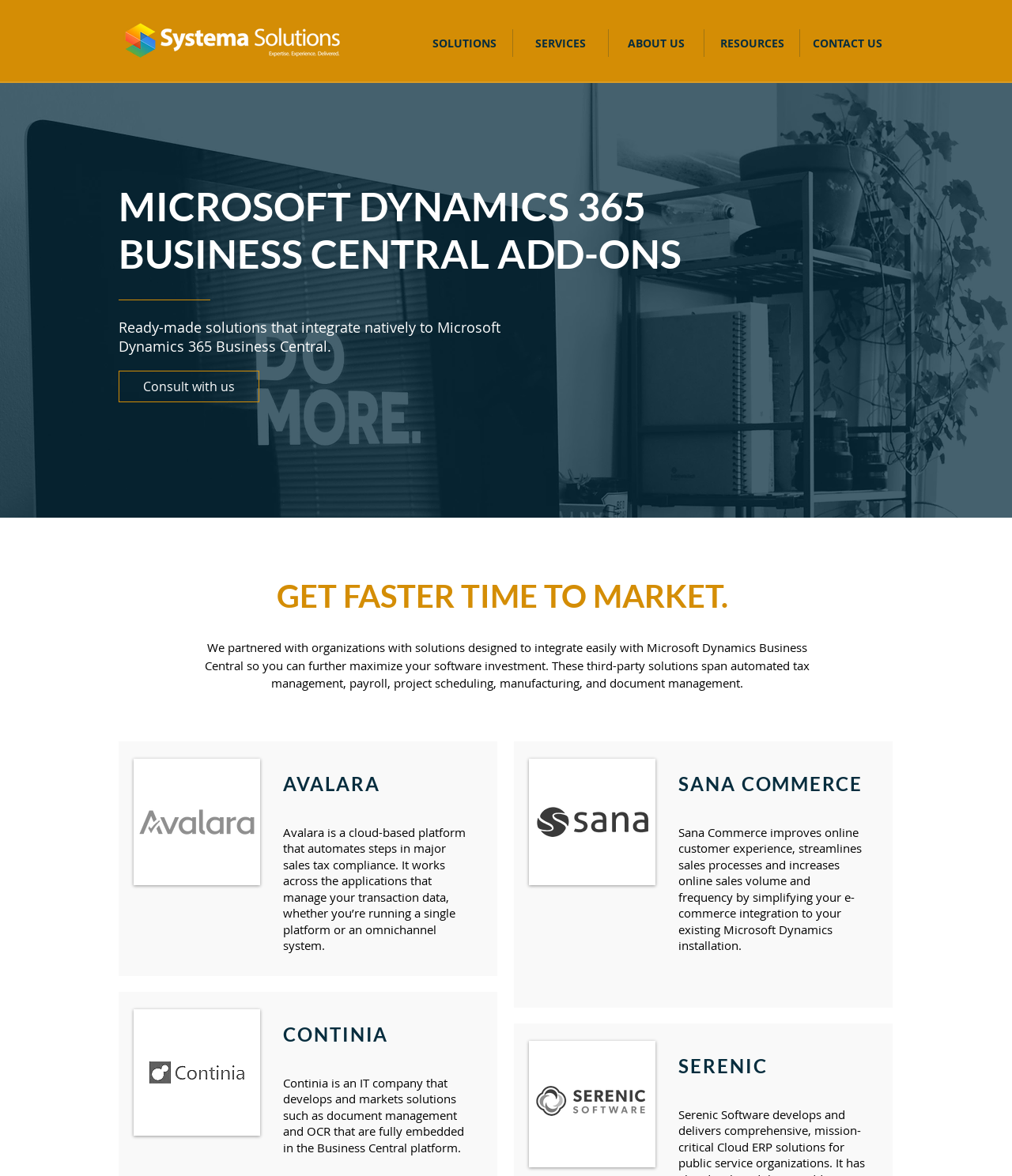Provide a brief response to the question below using a single word or phrase: 
How many partners are listed on the webpage?

4